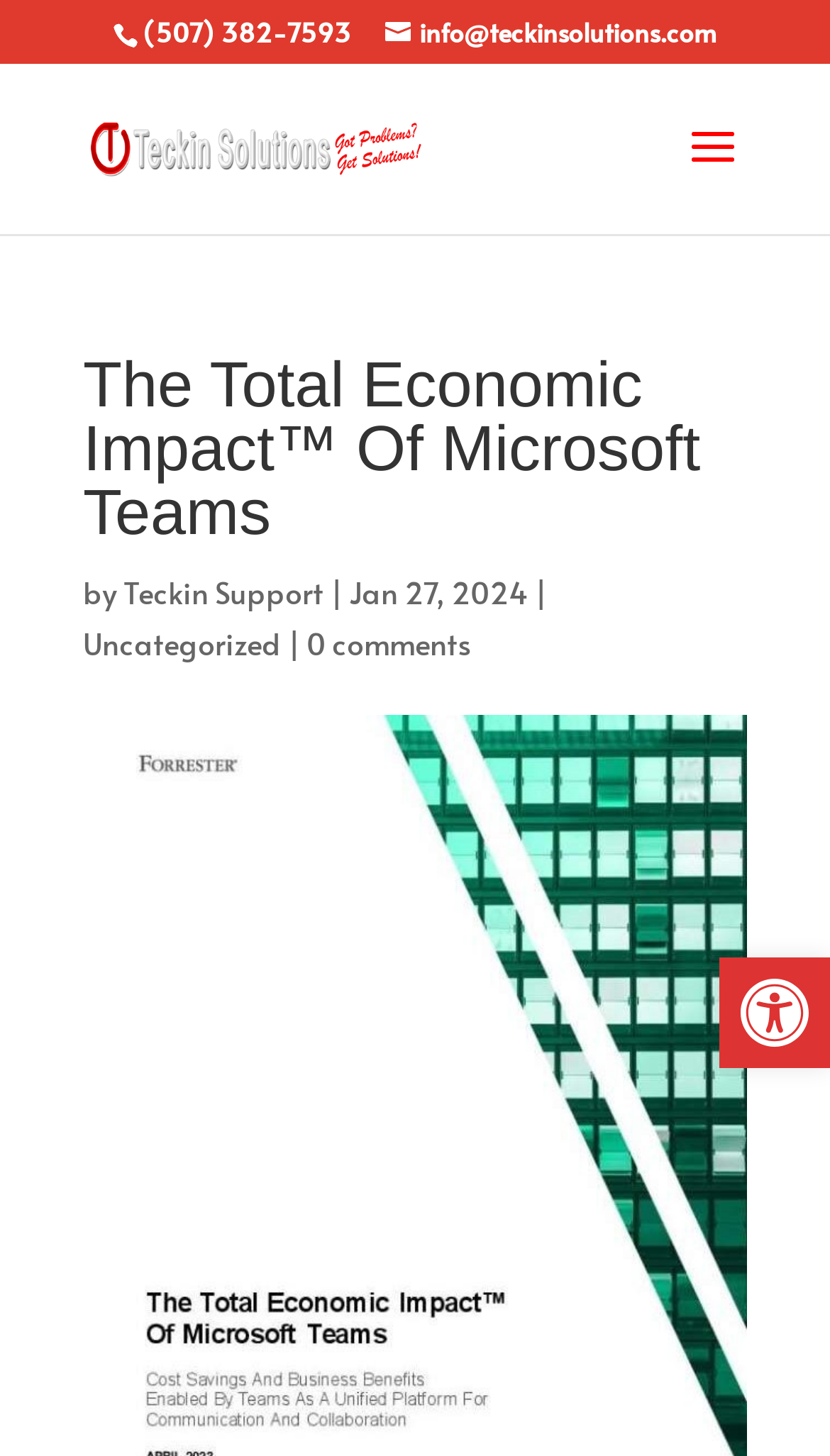Determine the webpage's heading and output its text content.

The Total Economic Impact™ Of Microsoft Teams